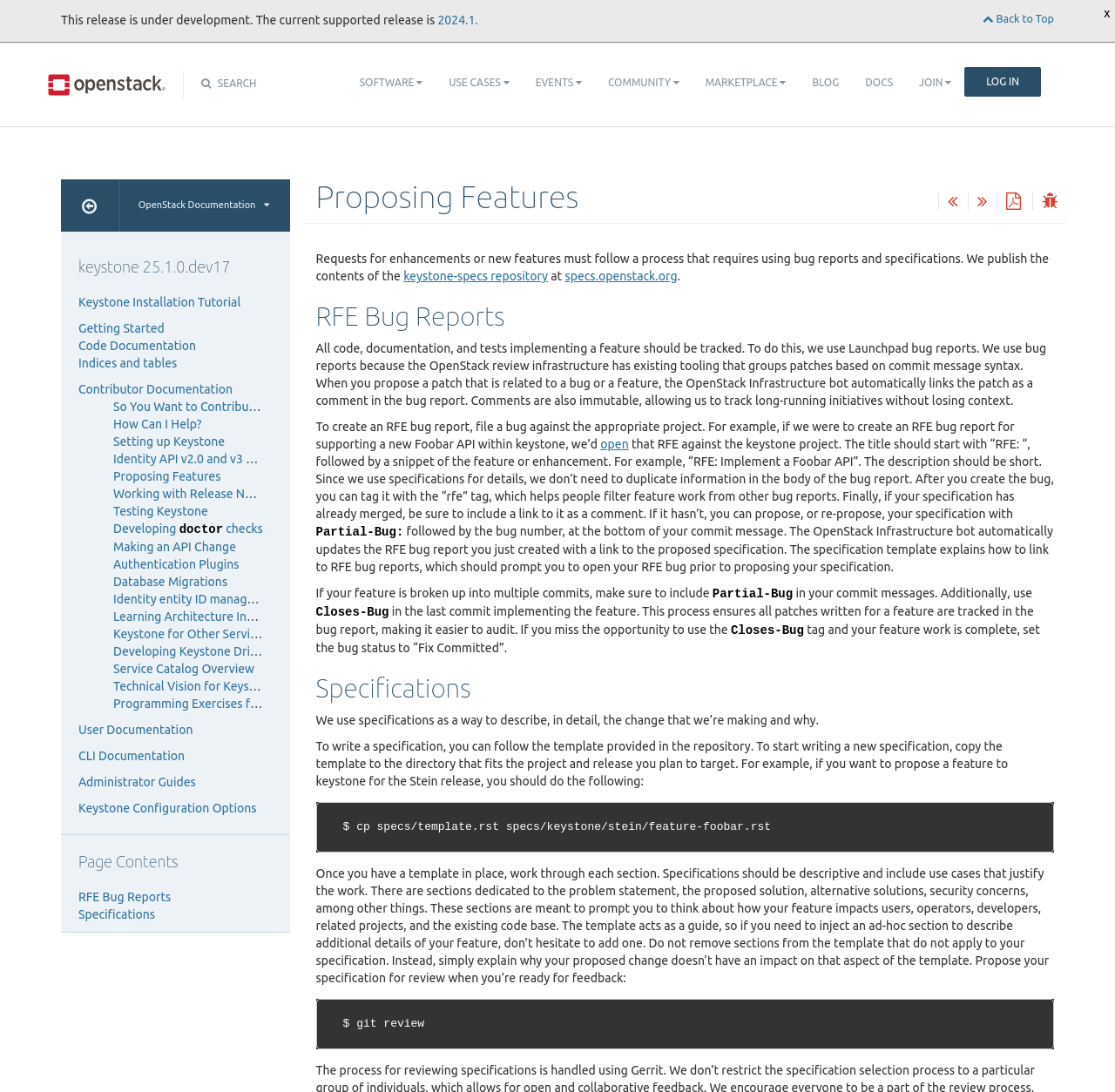What is the purpose of RFE bug reports?
Refer to the image and provide a concise answer in one word or phrase.

Track feature implementation